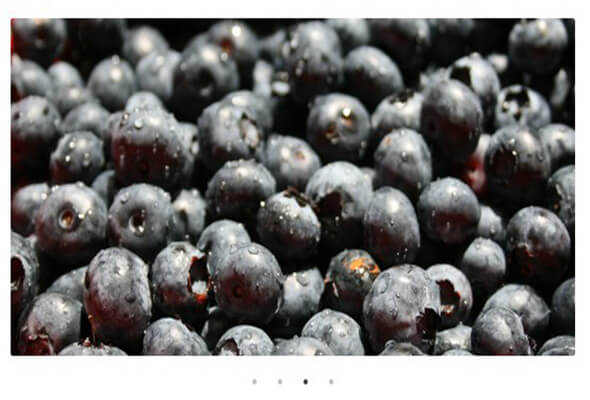Describe all the visual components present in the image.

This vibrant image showcases a close-up of fresh blueberries, their deep blue-black hues glistening, suggesting ripeness and juiciness. The surface of the berries is slightly glistening, hinting at recent washing or natural dew, which enhances their appeal. Surrounded by a myriad of similarly plump blueberries, the scene evokes a sense of abundance, perfect for highlighting the nutritious aspects of this popular superfood. The composition draws the viewer in, making it appealing for anyone interested in healthy eating or fresh produce, potentially used in contexts related to recipes, health tips, or product promotions featuring blueberries.